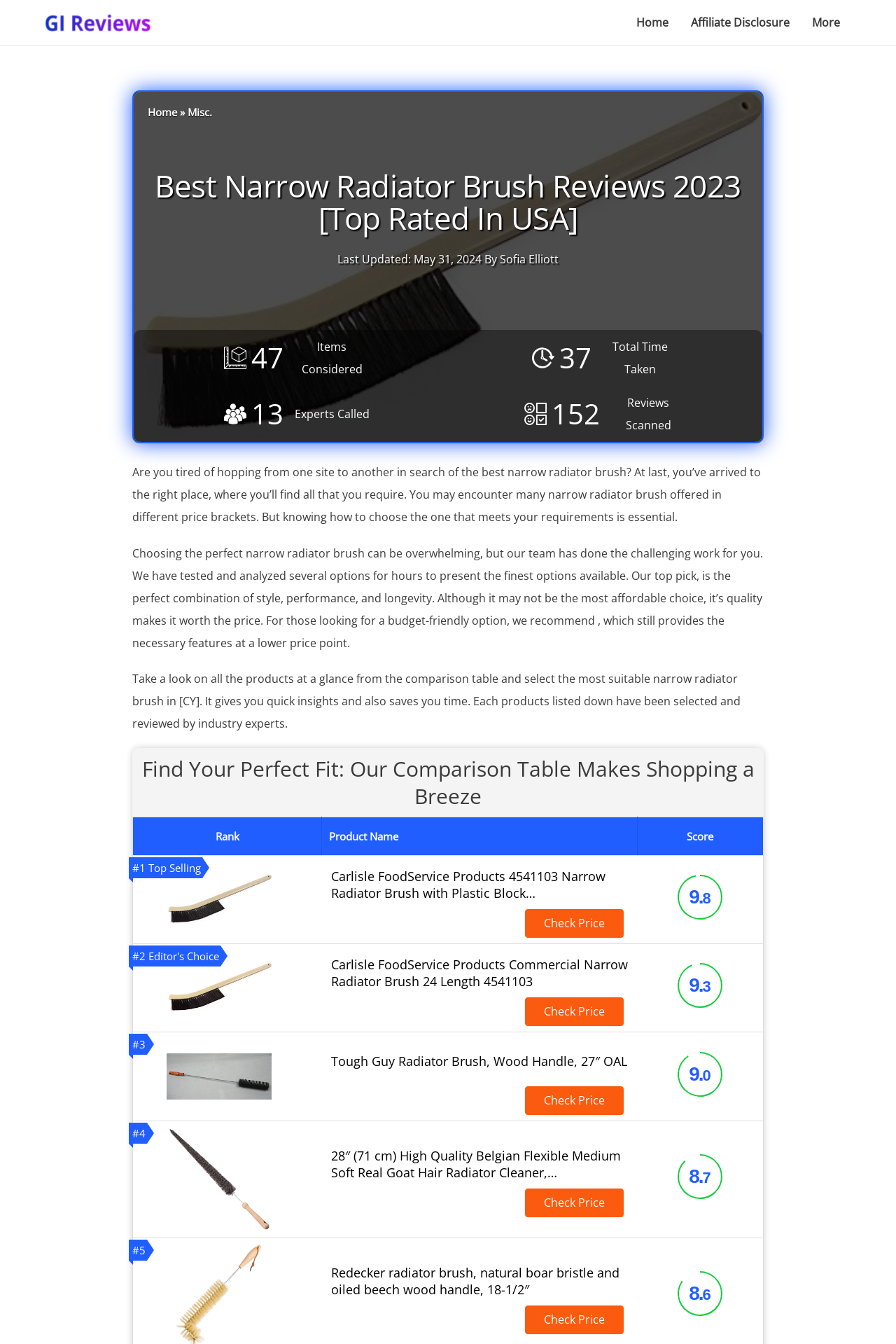Identify the bounding box coordinates of the region that should be clicked to execute the following instruction: "Check the price of 'Carlisle FoodService Products 4541103 Narrow Radiator Brush with Plastic Block…'".

[0.586, 0.676, 0.696, 0.698]